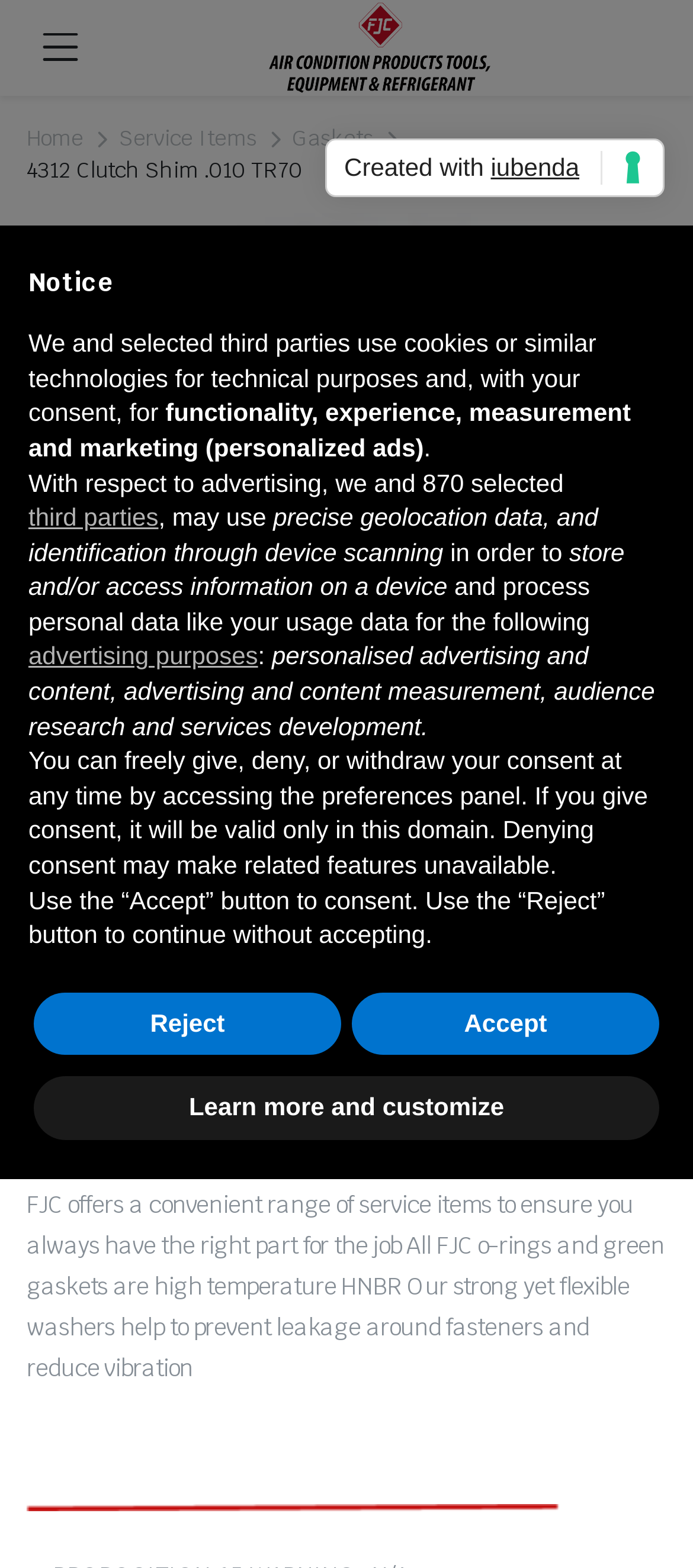Identify the bounding box coordinates of the specific part of the webpage to click to complete this instruction: "View 'The Good Yarn Ashford Tripe Knit 12 Ply Wool Ashford Triple Knit 12Ply Yarn' product".

None